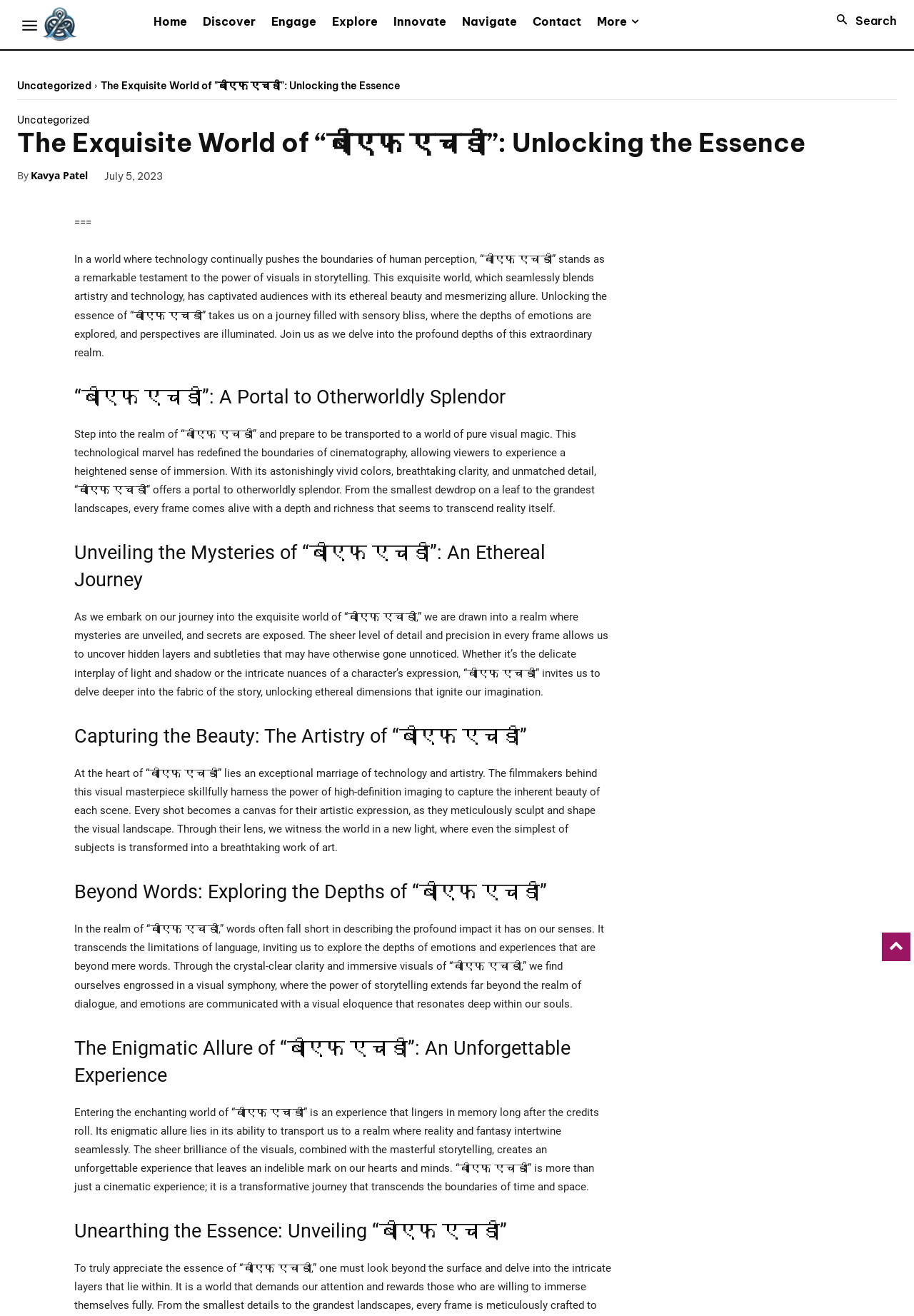Identify the bounding box coordinates of the clickable region required to complete the instruction: "Click the 'Home' link". The coordinates should be given as four float numbers within the range of 0 and 1, i.e., [left, top, right, bottom].

[0.159, 0.011, 0.213, 0.022]